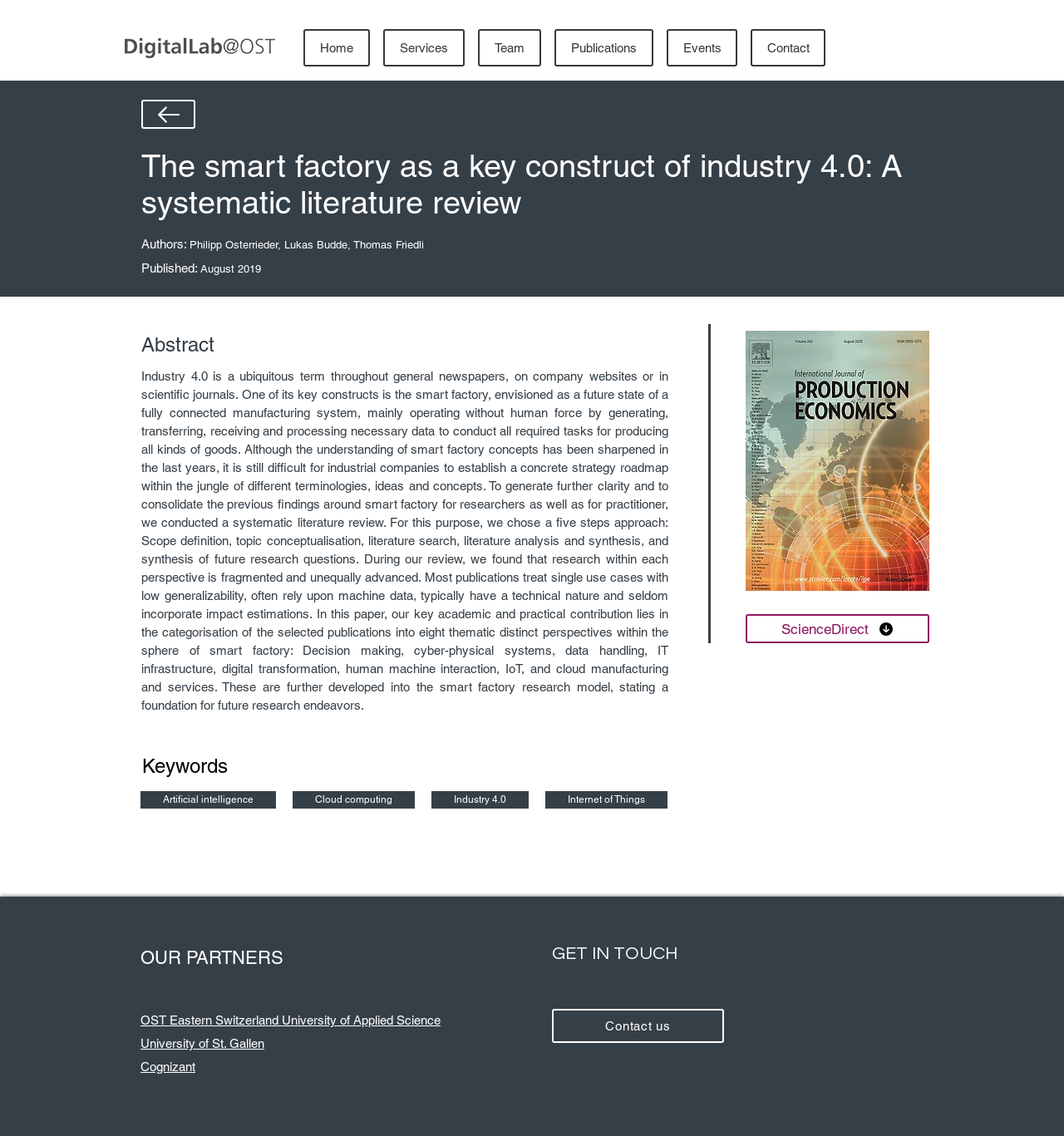Identify the bounding box coordinates of the clickable region necessary to fulfill the following instruction: "Click the 'Home' link". The bounding box coordinates should be four float numbers between 0 and 1, i.e., [left, top, right, bottom].

[0.285, 0.026, 0.348, 0.059]